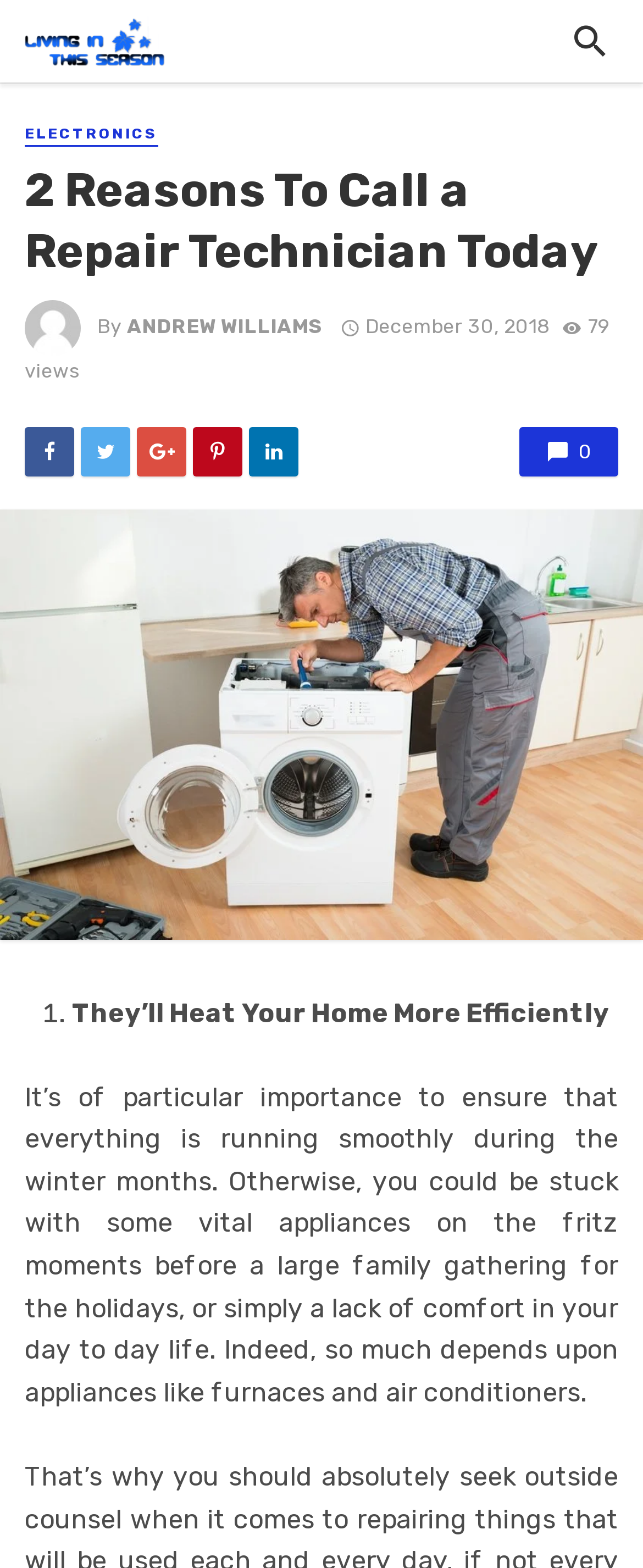Generate the text content of the main headline of the webpage.

2 Reasons To Call a Repair Technician Today